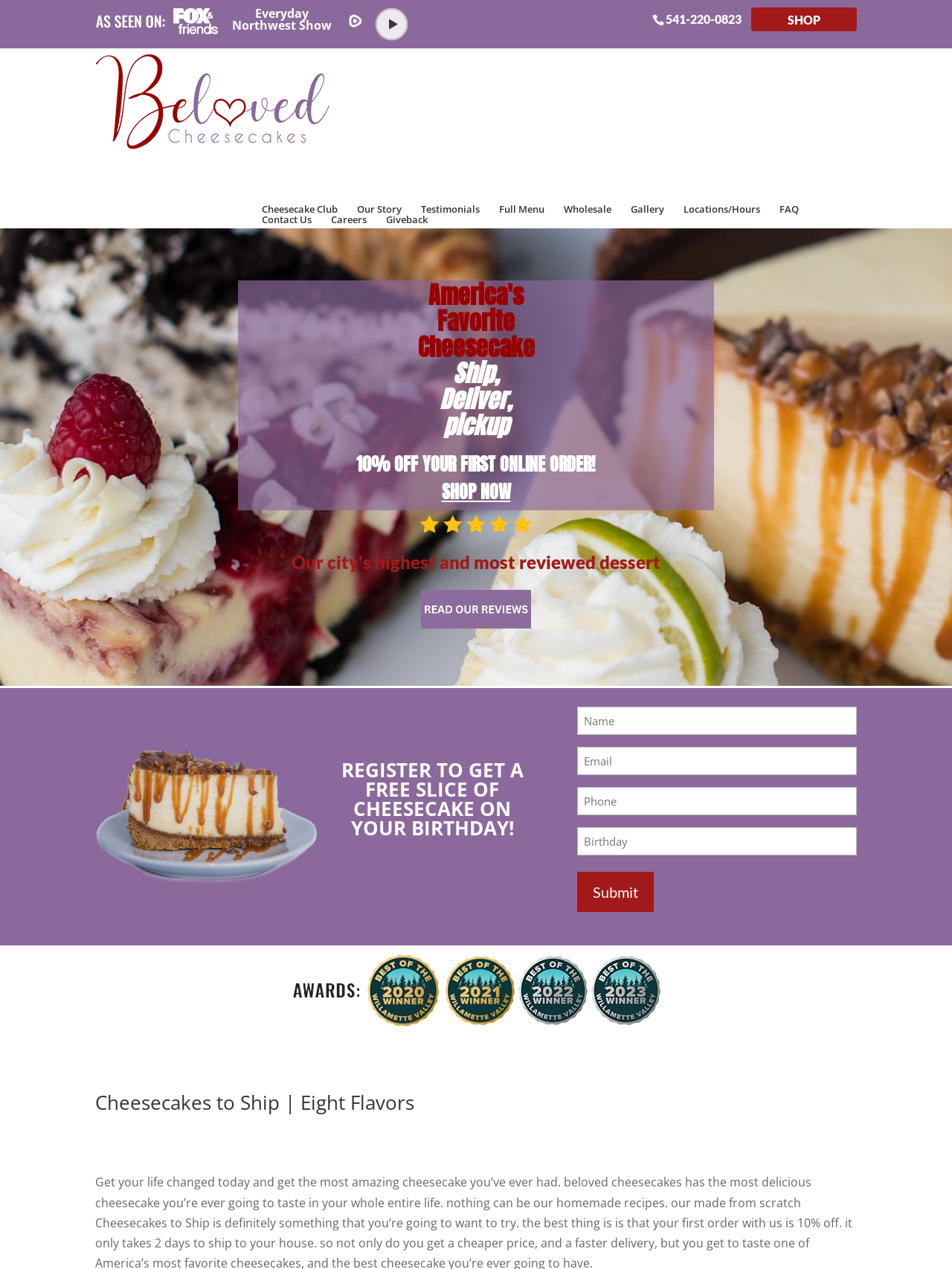Provide the bounding box coordinates of the HTML element this sentence describes: "Locations/Hours". The bounding box coordinates consist of four float numbers between 0 and 1, i.e., [left, top, right, bottom].

[0.718, 0.165, 0.798, 0.174]